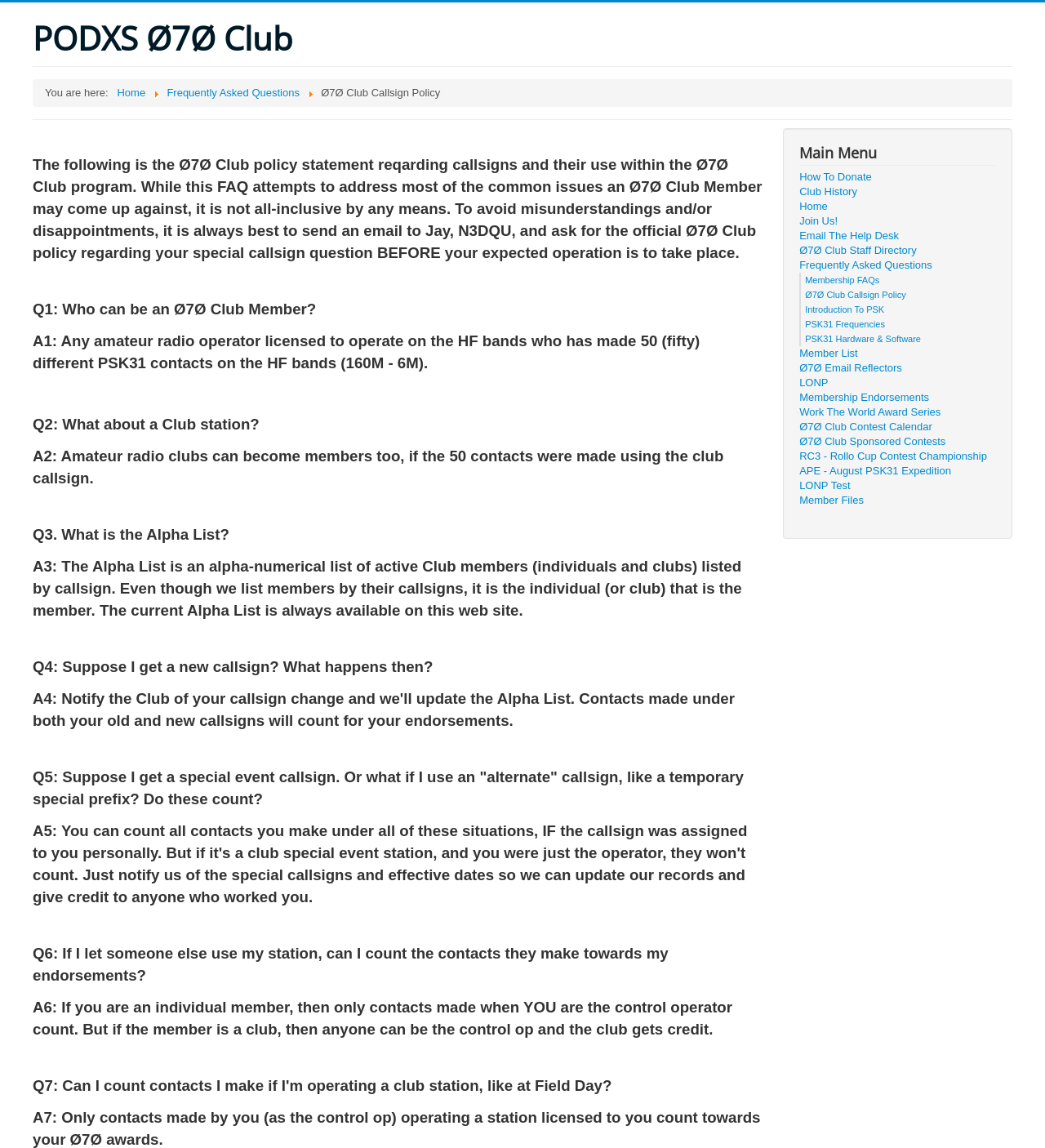What happens if I get a new callsign?
Look at the image and respond with a single word or a short phrase.

Notify the Club